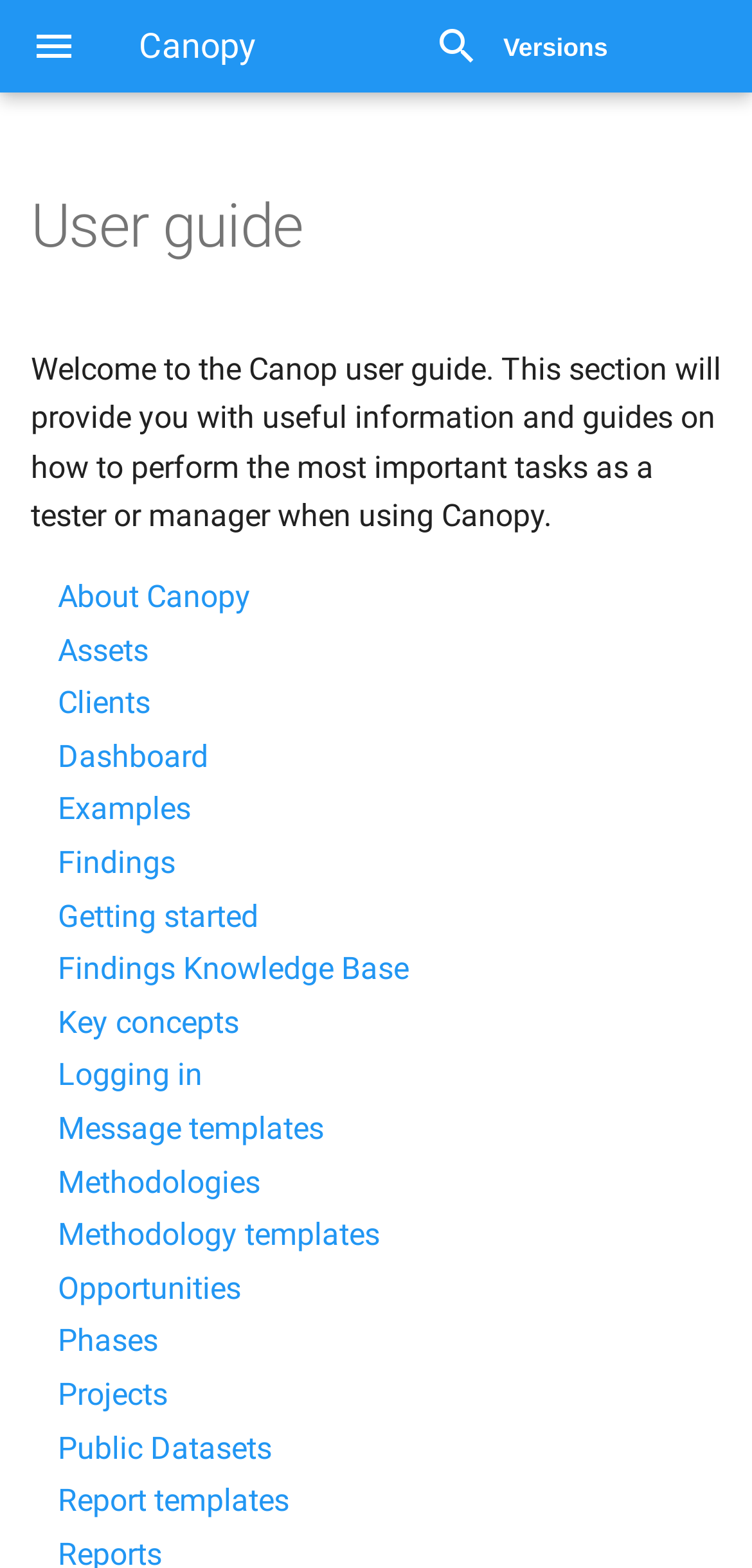Is there a section on getting started with Canopy? Using the information from the screenshot, answer with a single word or phrase.

Yes